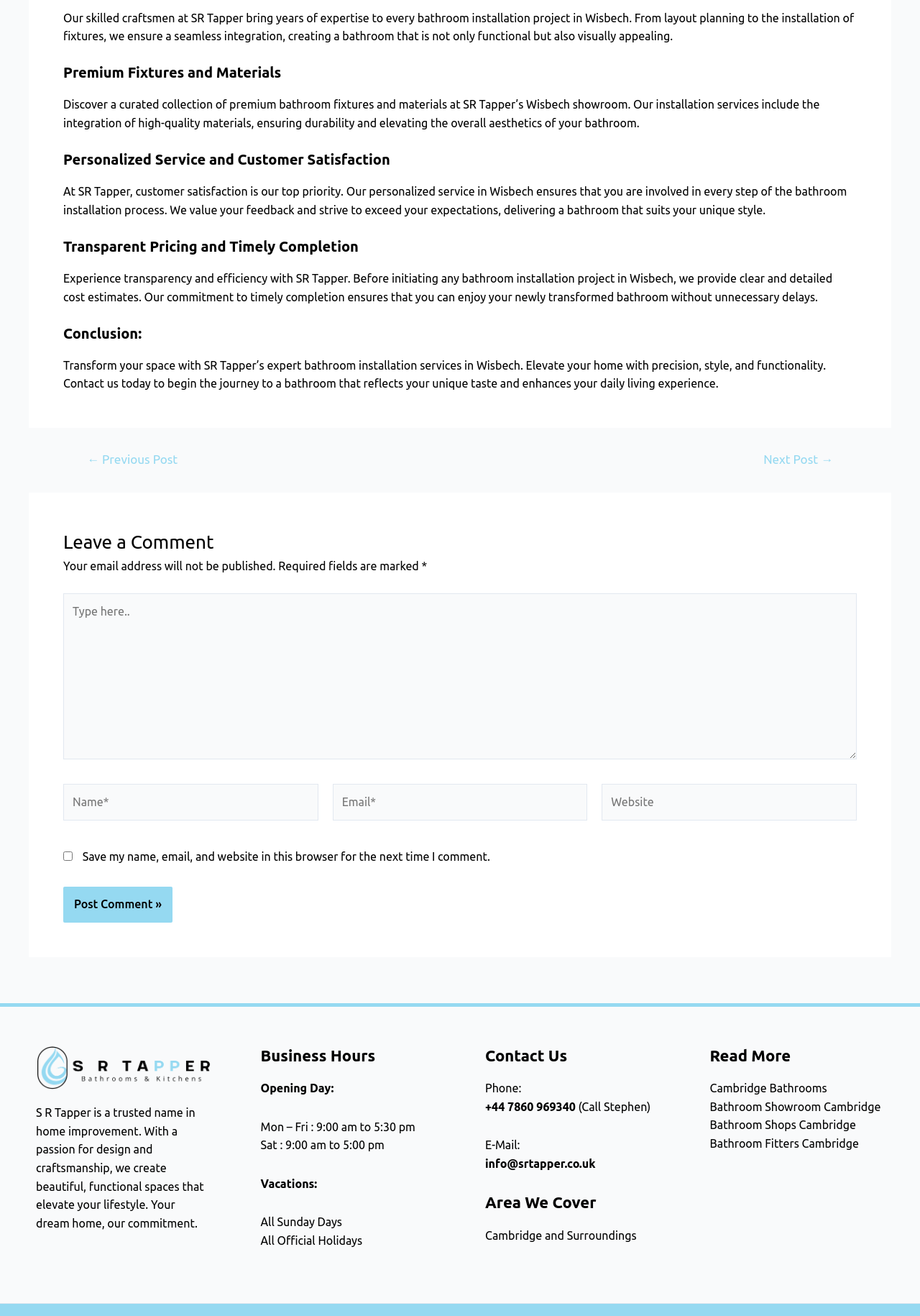From the image, can you give a detailed response to the question below:
What areas does SR Tapper cover?

The webpage mentions that SR Tapper covers Cambridge and its surroundings, indicating the company's service area.